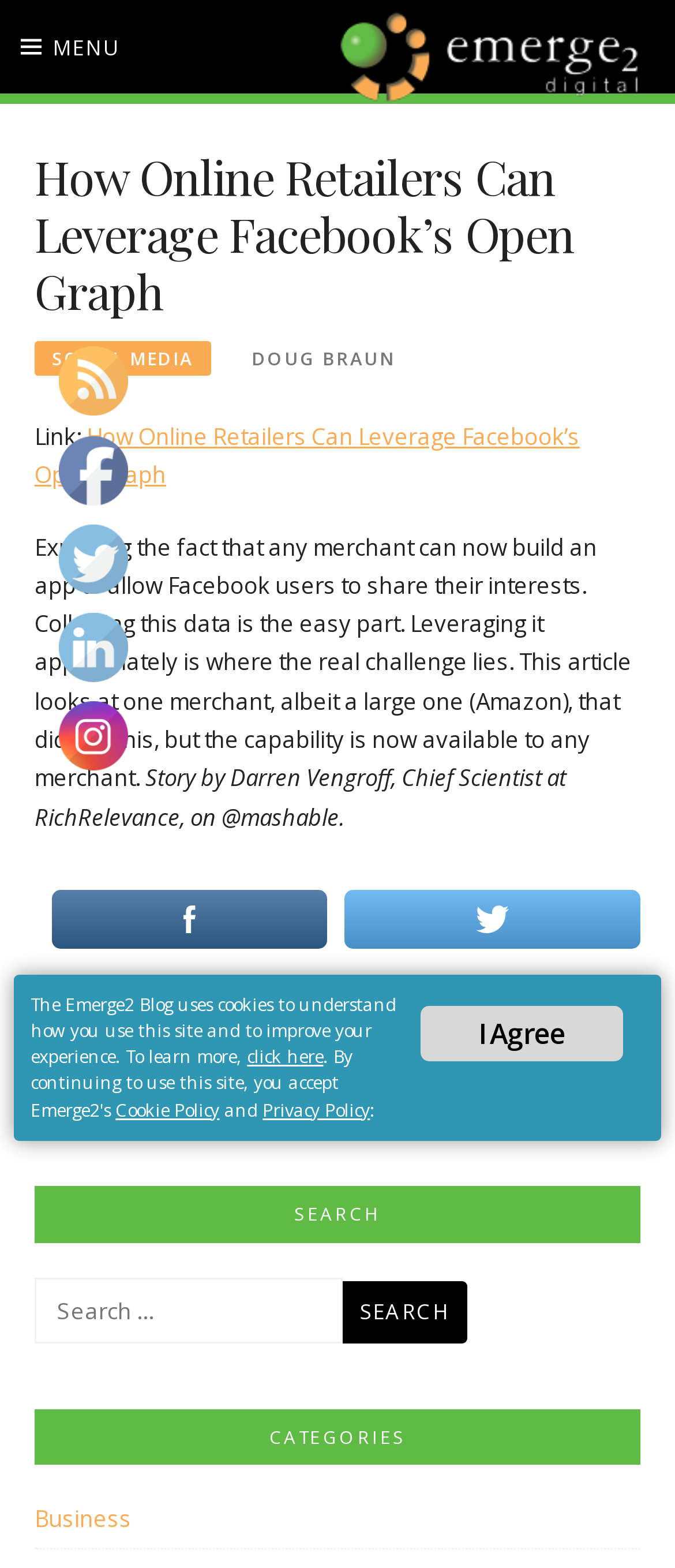What is the category of the article?
Please provide an in-depth and detailed response to the question.

I found the answer by looking at the article section, where it says 'SOCIAL MEDIA' and then 'How Online Retailers Can Leverage Facebook’s Open Graph'. This suggests that the category of the article is Social Media.